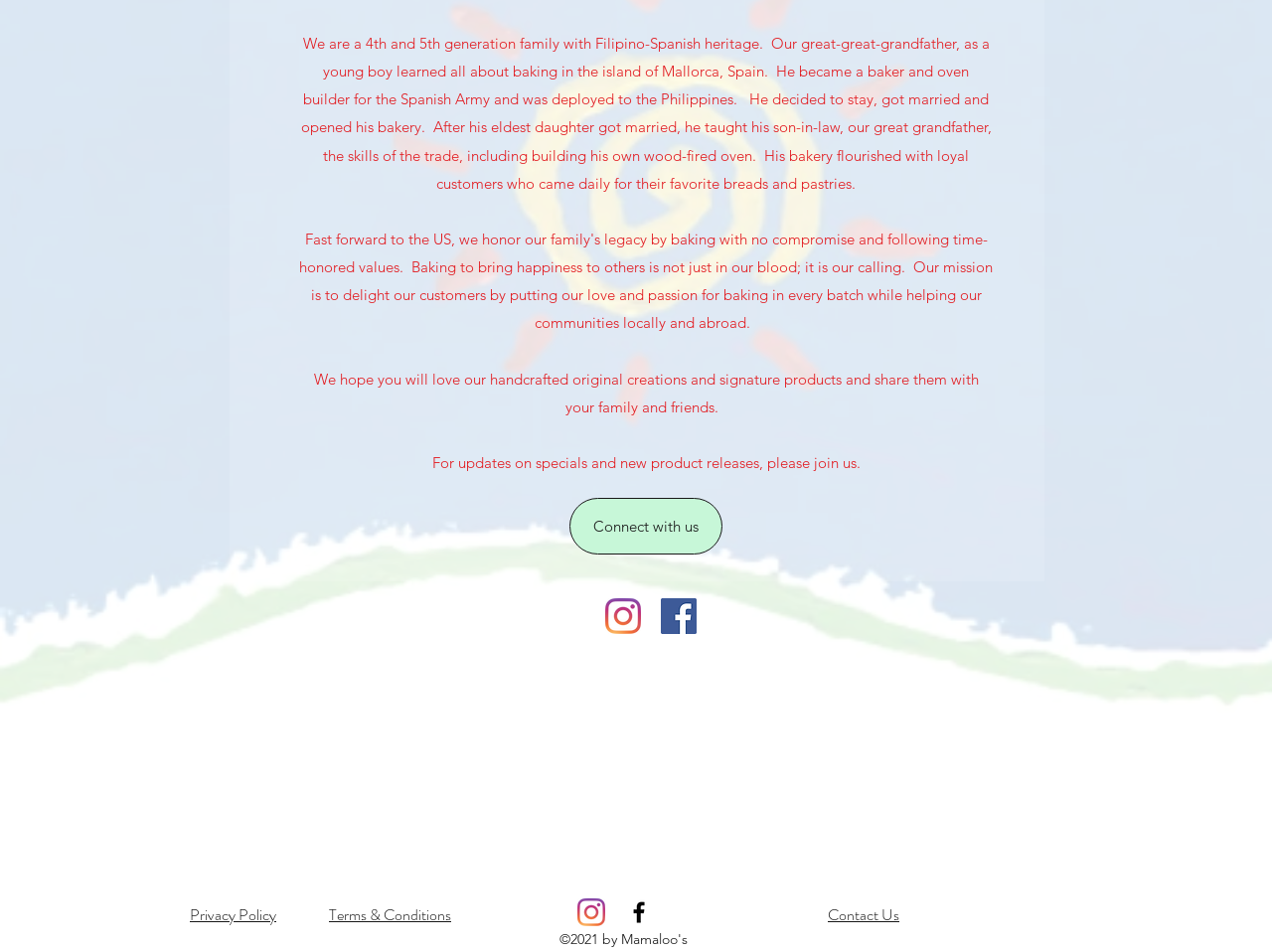Please specify the bounding box coordinates in the format (top-left x, top-left y, bottom-right x, bottom-right y), with values ranging from 0 to 1. Identify the bounding box for the UI component described as follows: Privacy Policy

[0.149, 0.949, 0.217, 0.973]